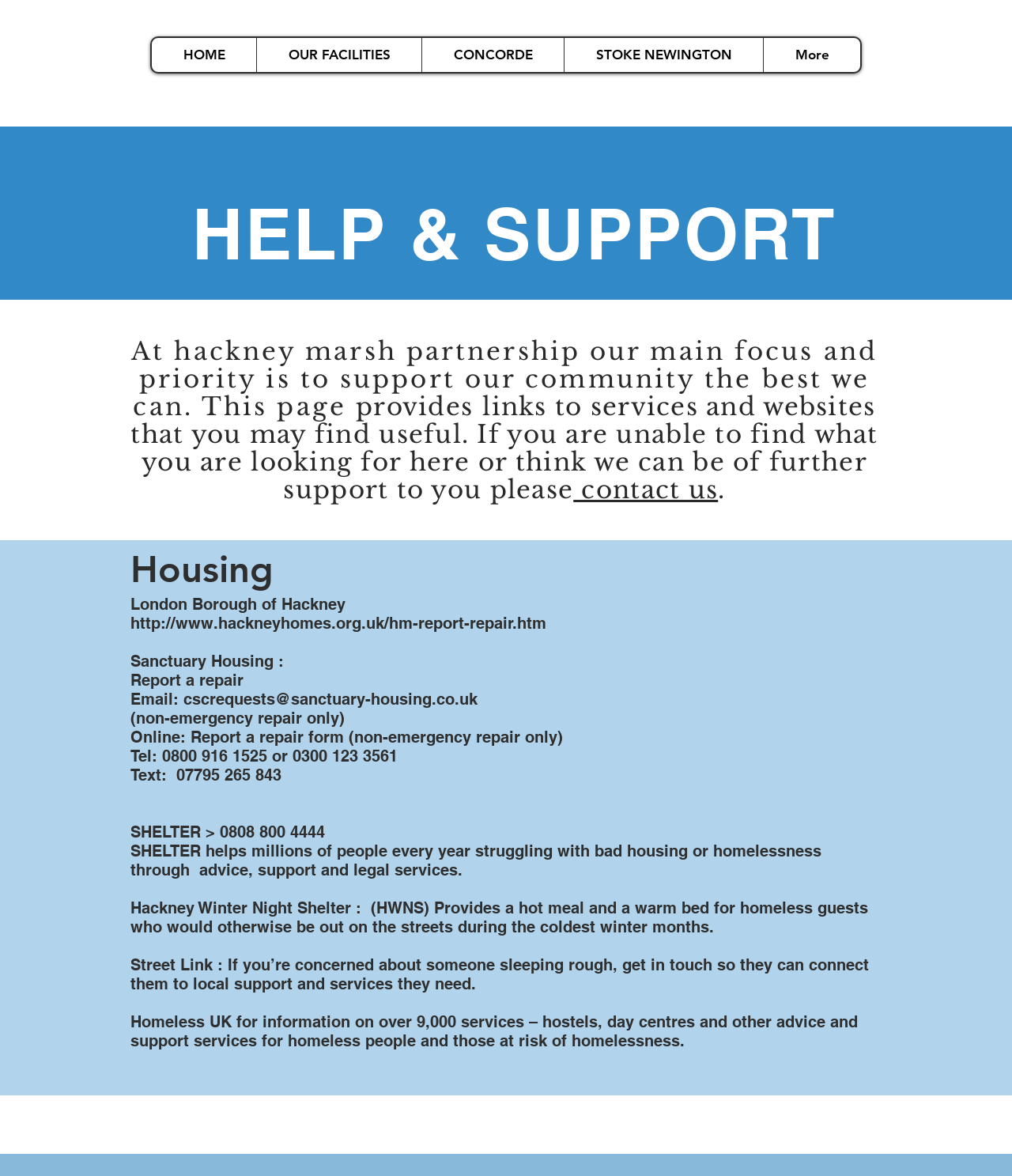Find the bounding box coordinates of the element I should click to carry out the following instruction: "Contact us".

[0.567, 0.404, 0.71, 0.429]